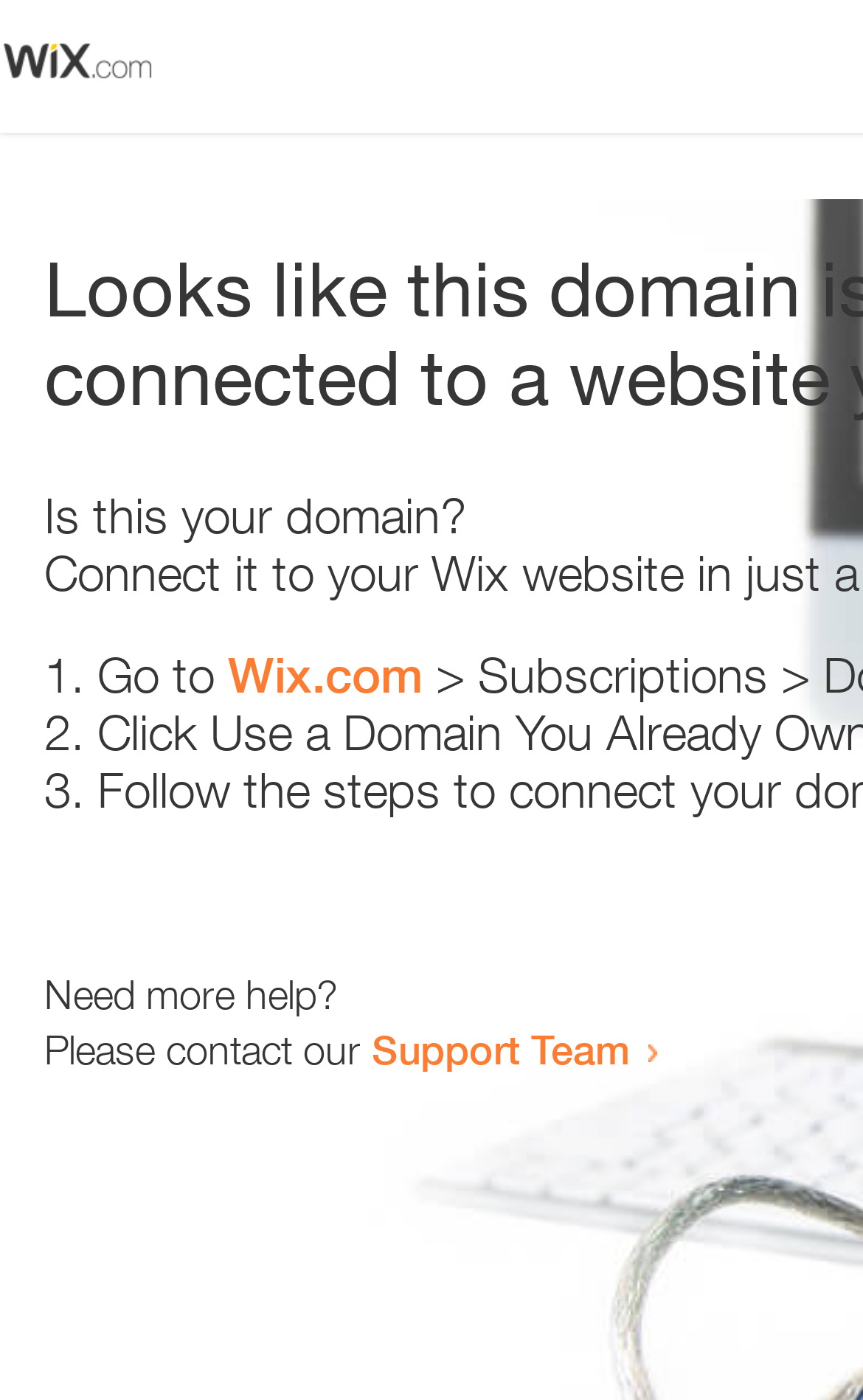Use a single word or phrase to answer the question:
What is the text above the first list marker?

Is this your domain?